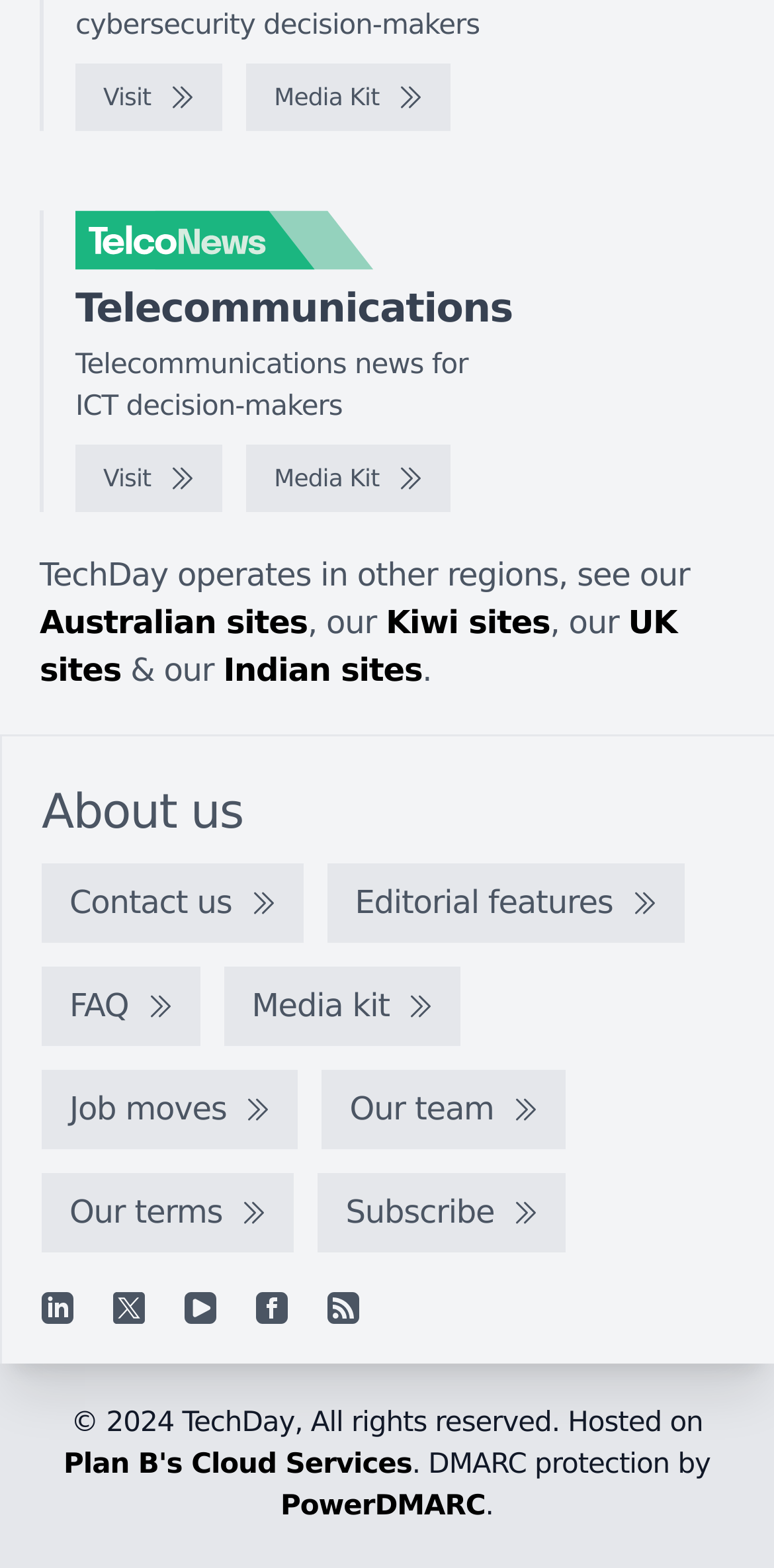Respond to the question below with a single word or phrase:
What is the name of the logo on the top left?

TelcoNews logo